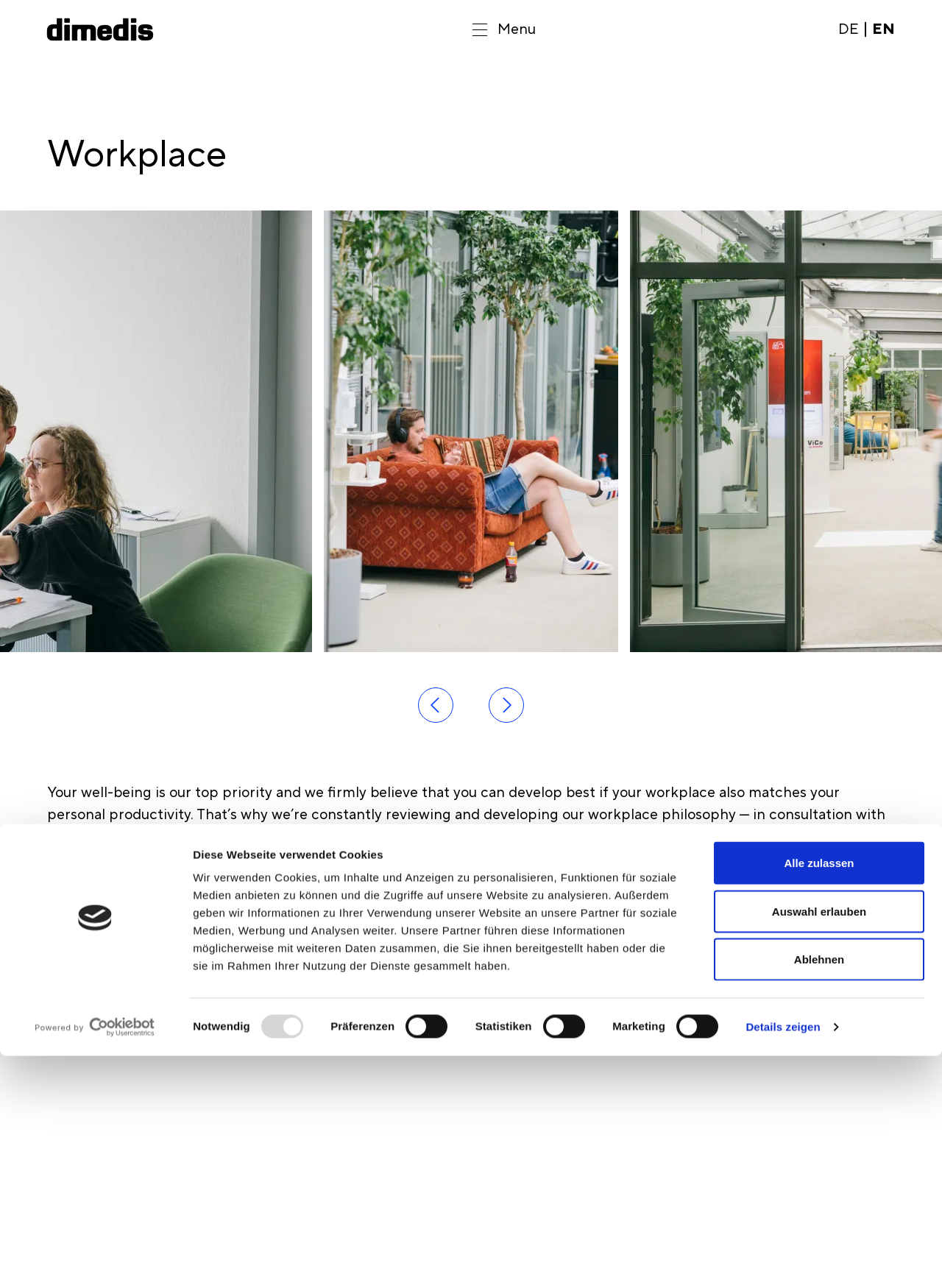Specify the bounding box coordinates for the region that must be clicked to perform the given instruction: "Go to dimedis home".

[0.05, 0.014, 0.5, 0.031]